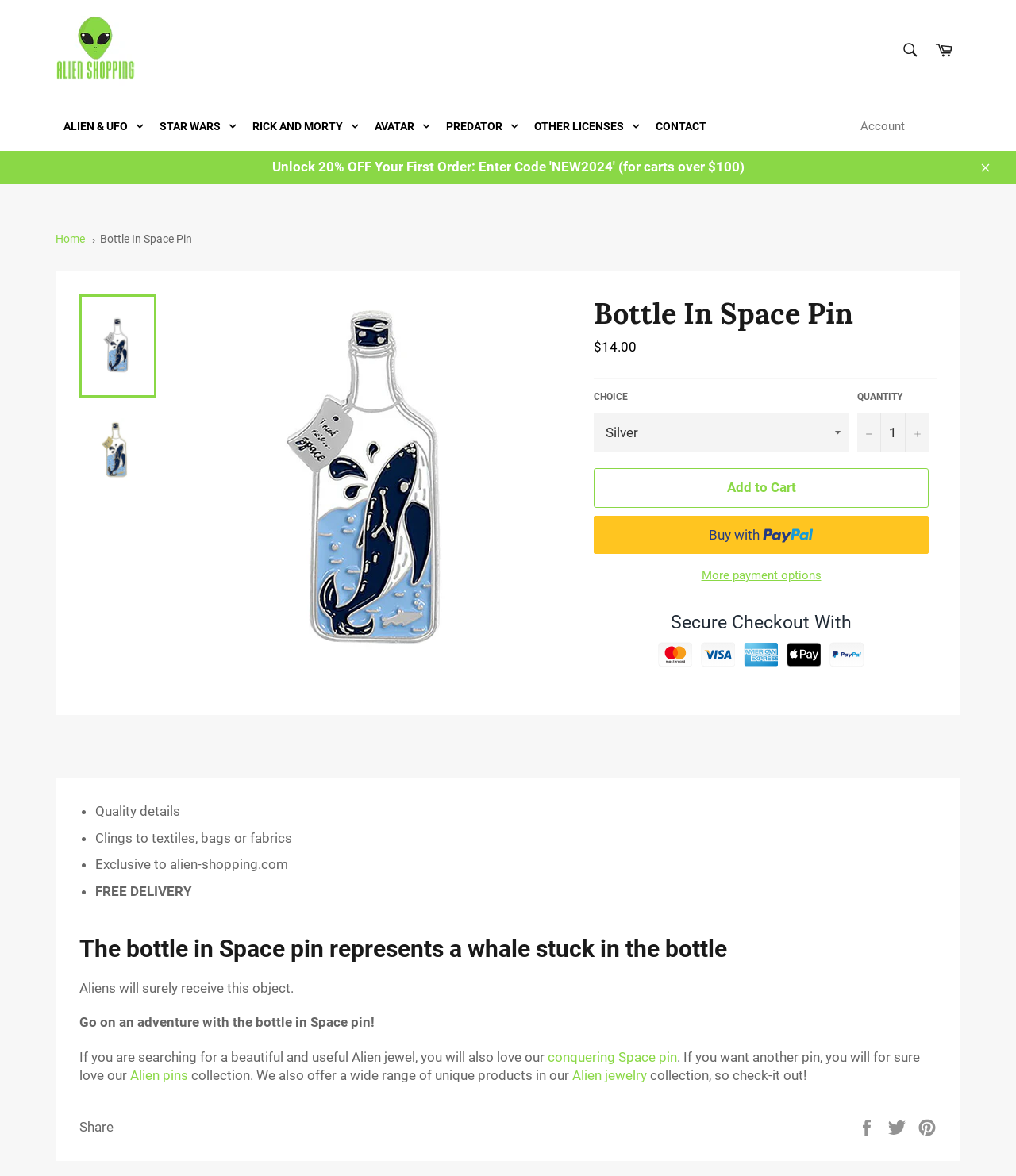Find the bounding box coordinates of the clickable area that will achieve the following instruction: "Share on Facebook".

[0.844, 0.951, 0.866, 0.964]